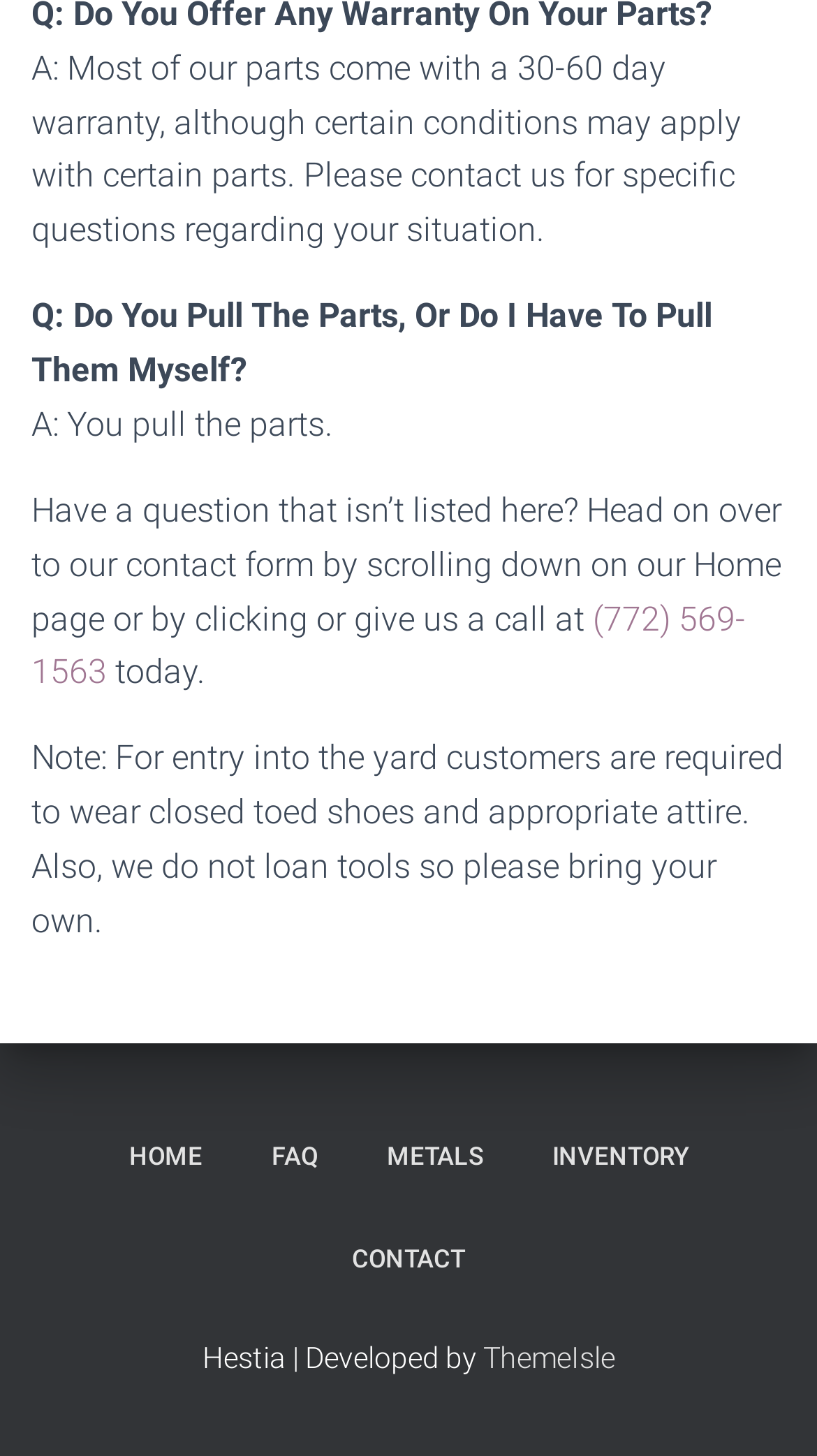How can you contact the company?
Look at the image and answer the question using a single word or phrase.

By phone or contact form